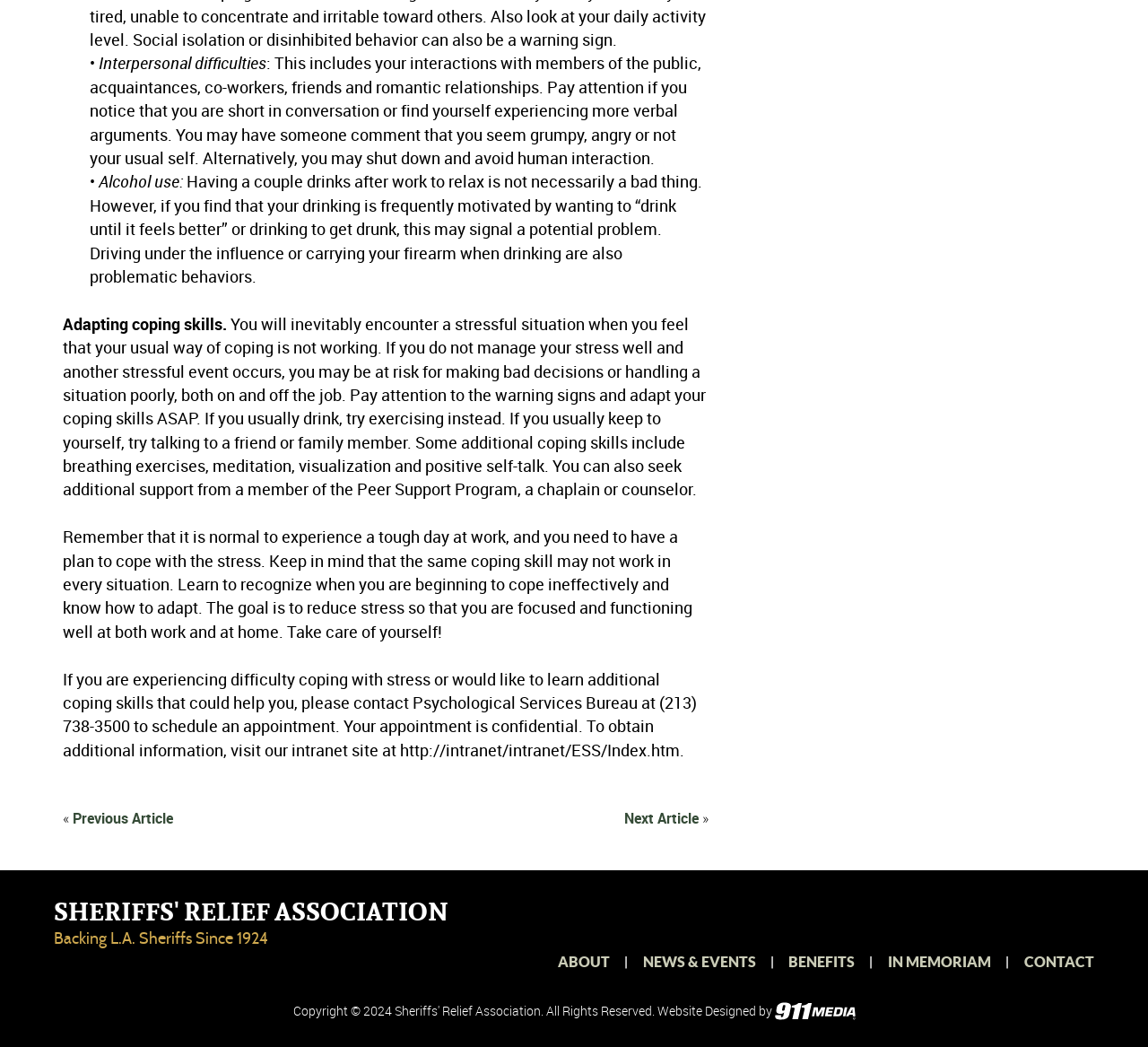What is the purpose of adapting coping skills?
Please answer the question as detailed as possible.

According to the webpage, adapting coping skills is necessary to reduce stress so that one can focus and function well at both work and home. It is emphasized that the same coping skill may not work in every situation, and one needs to learn to recognize when they are beginning to cope ineffectively and know how to adapt.